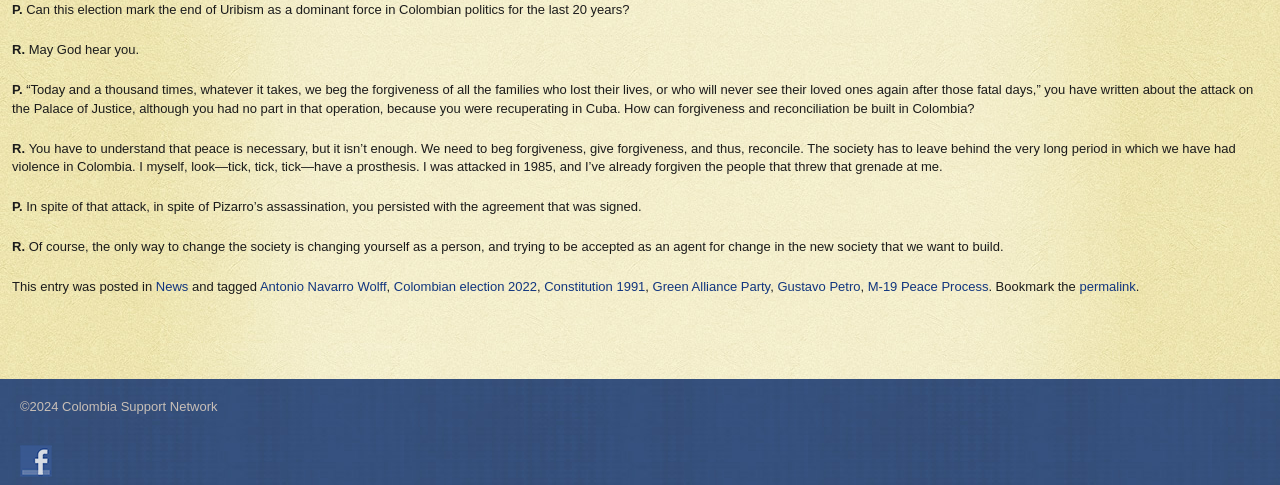Find the bounding box coordinates of the area that needs to be clicked in order to achieve the following instruction: "Click on the 'permalink' link". The coordinates should be specified as four float numbers between 0 and 1, i.e., [left, top, right, bottom].

[0.843, 0.576, 0.887, 0.607]